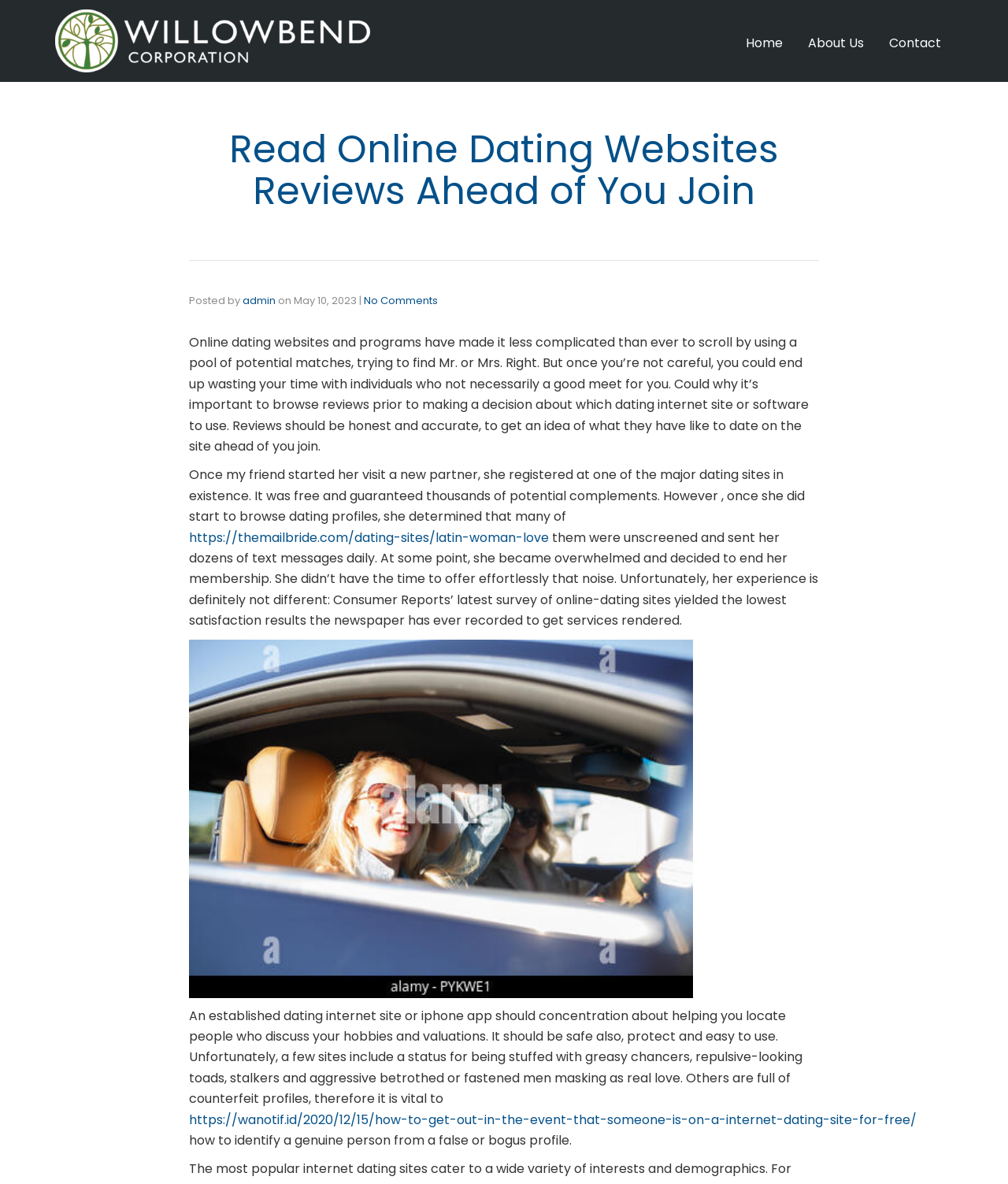Determine the bounding box coordinates for the UI element matching this description: "admin".

[0.241, 0.247, 0.273, 0.26]